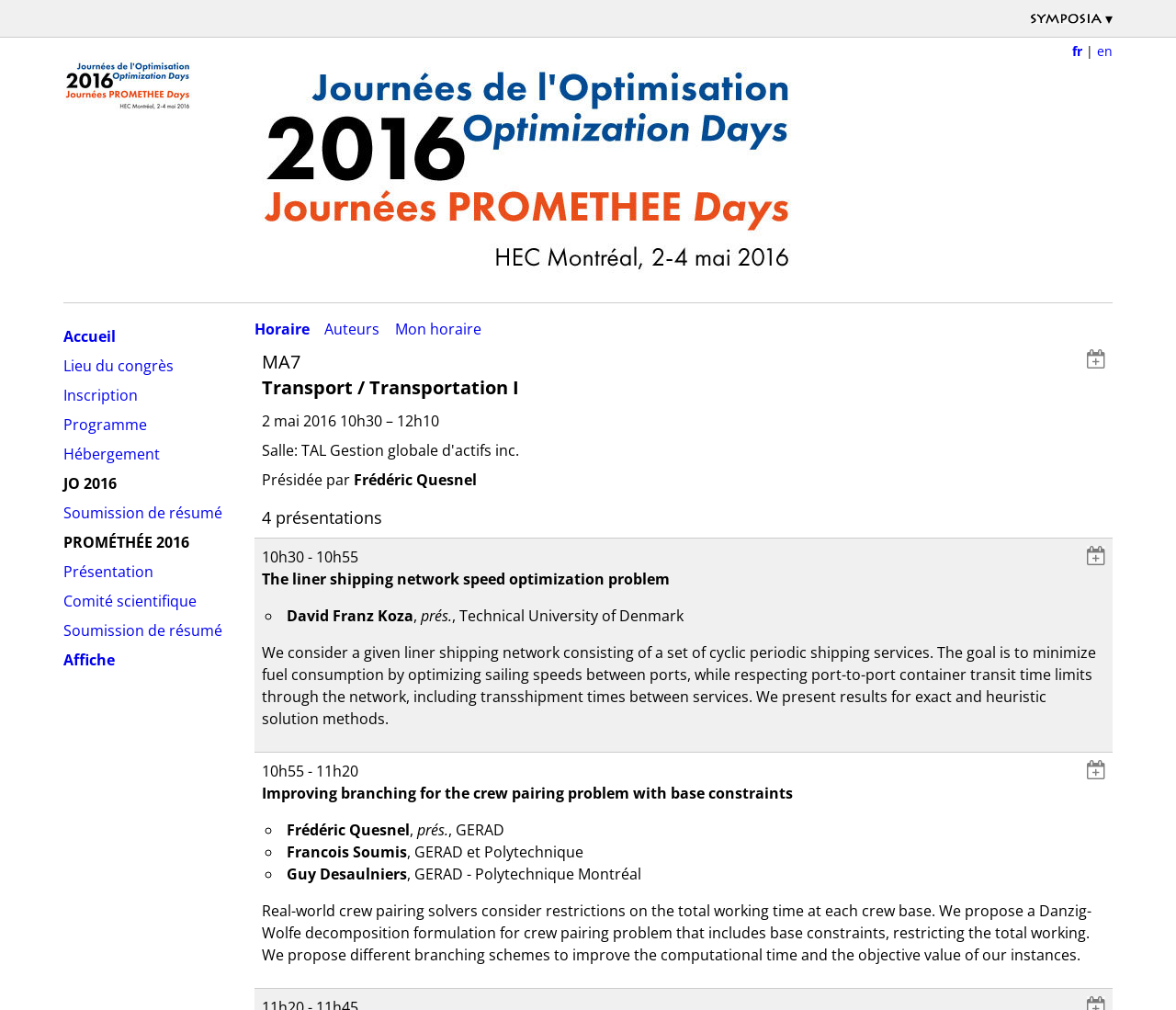What is the duration of the session?
Based on the image, answer the question with as much detail as possible.

I looked at the time range listed for the session, which is '2 mai 2016 10h30 – 12h10', and calculated the duration to be 1 hour and 40 minutes.